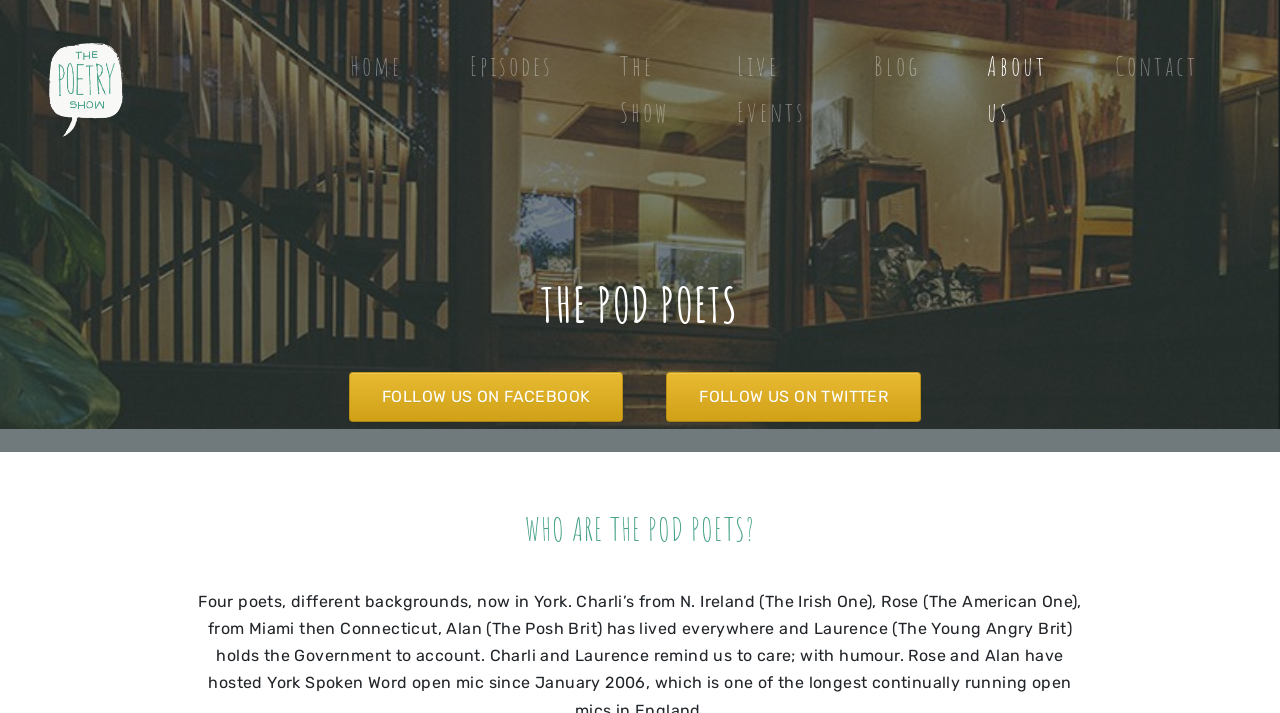Please find and report the bounding box coordinates of the element to click in order to perform the following action: "go to home page". The coordinates should be expressed as four float numbers between 0 and 1, in the format [left, top, right, bottom].

[0.258, 0.034, 0.33, 0.155]